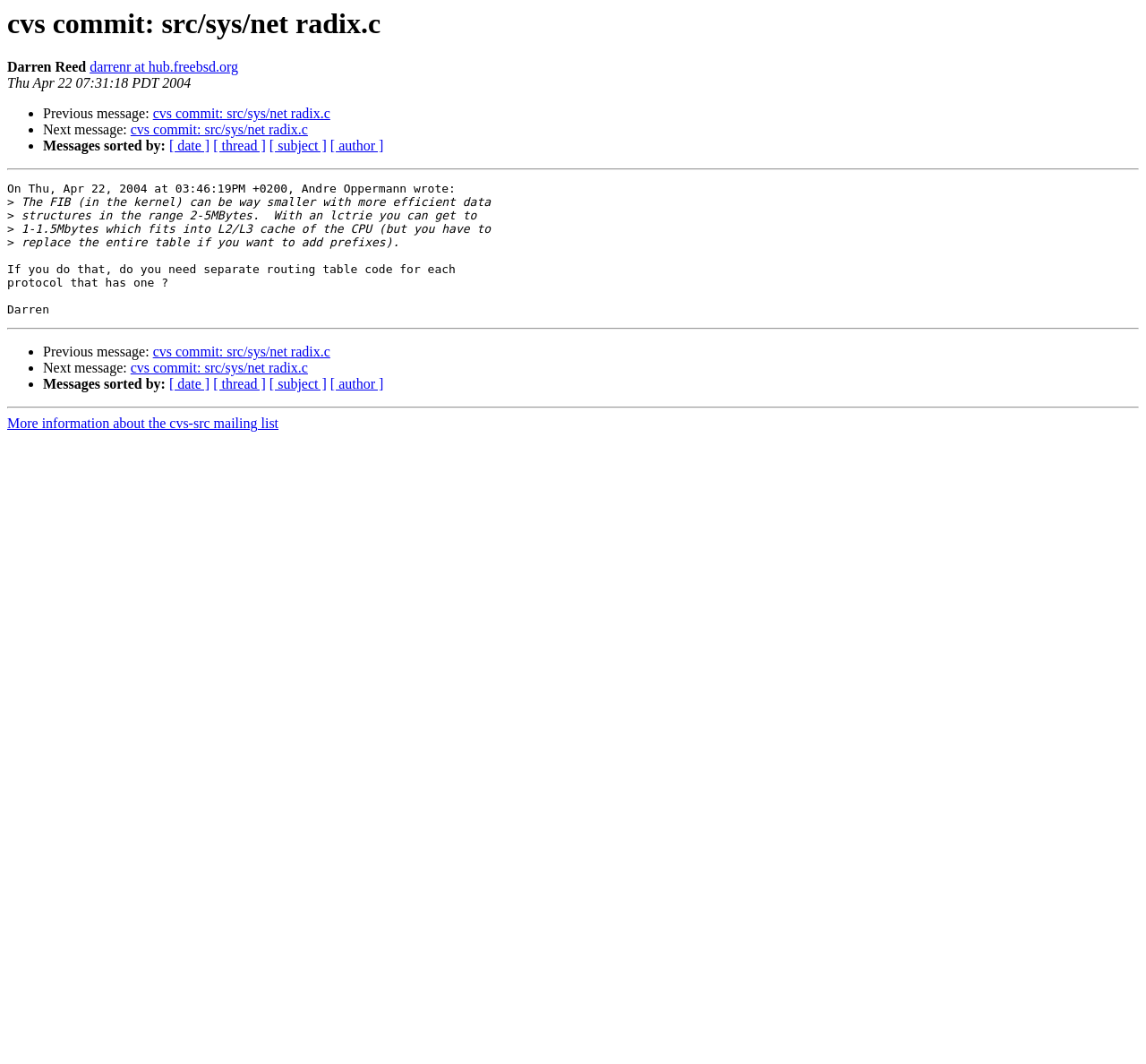Determine the bounding box of the UI component based on this description: "cvs commit: src/sys/net radix.c". The bounding box coordinates should be four float values between 0 and 1, i.e., [left, top, right, bottom].

[0.114, 0.339, 0.269, 0.353]